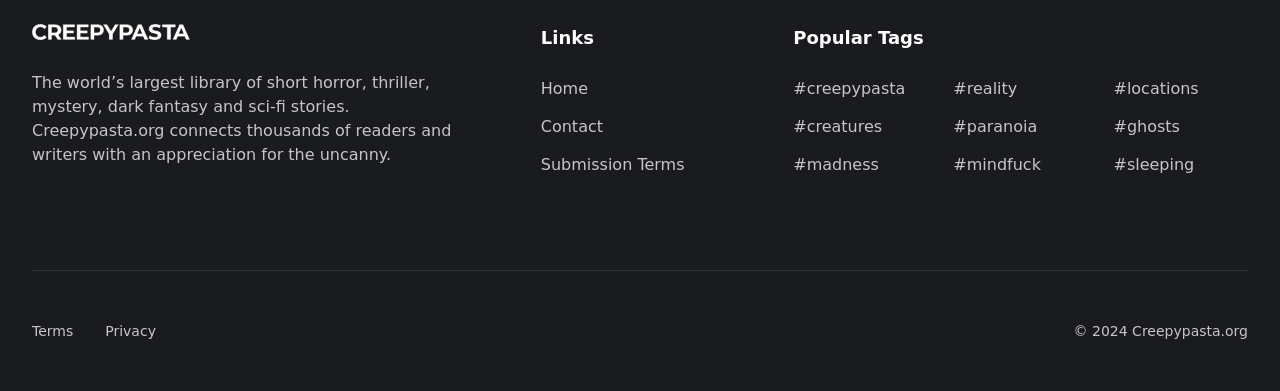Please answer the following question using a single word or phrase: 
How many navigation links are available under the 'Links' section?

3